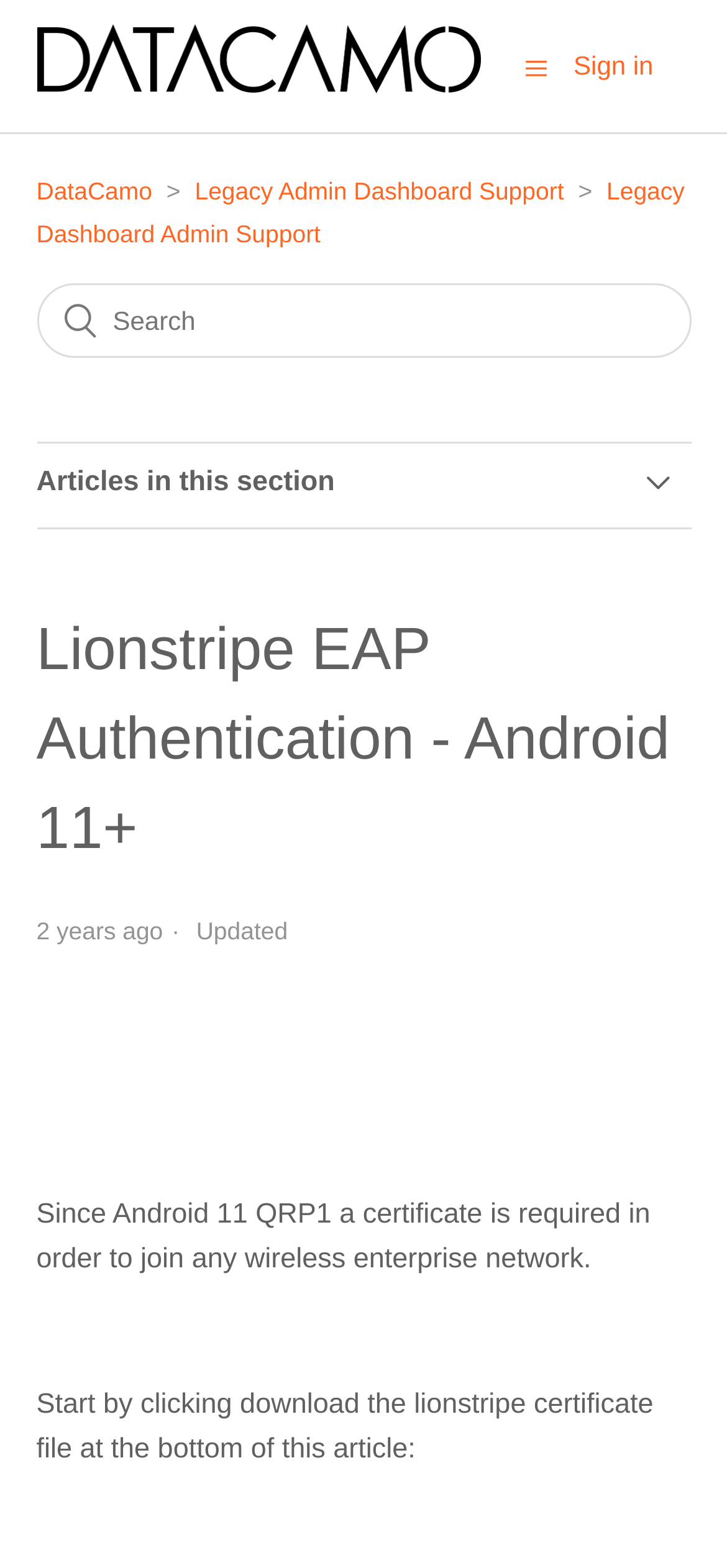Consider the image and give a detailed and elaborate answer to the question: 
What is the purpose of the Lionstripe EAP Authentication?

The purpose of the Lionstripe EAP Authentication is to join any wireless enterprise network, which requires a certificate since Android 11 QRP1.